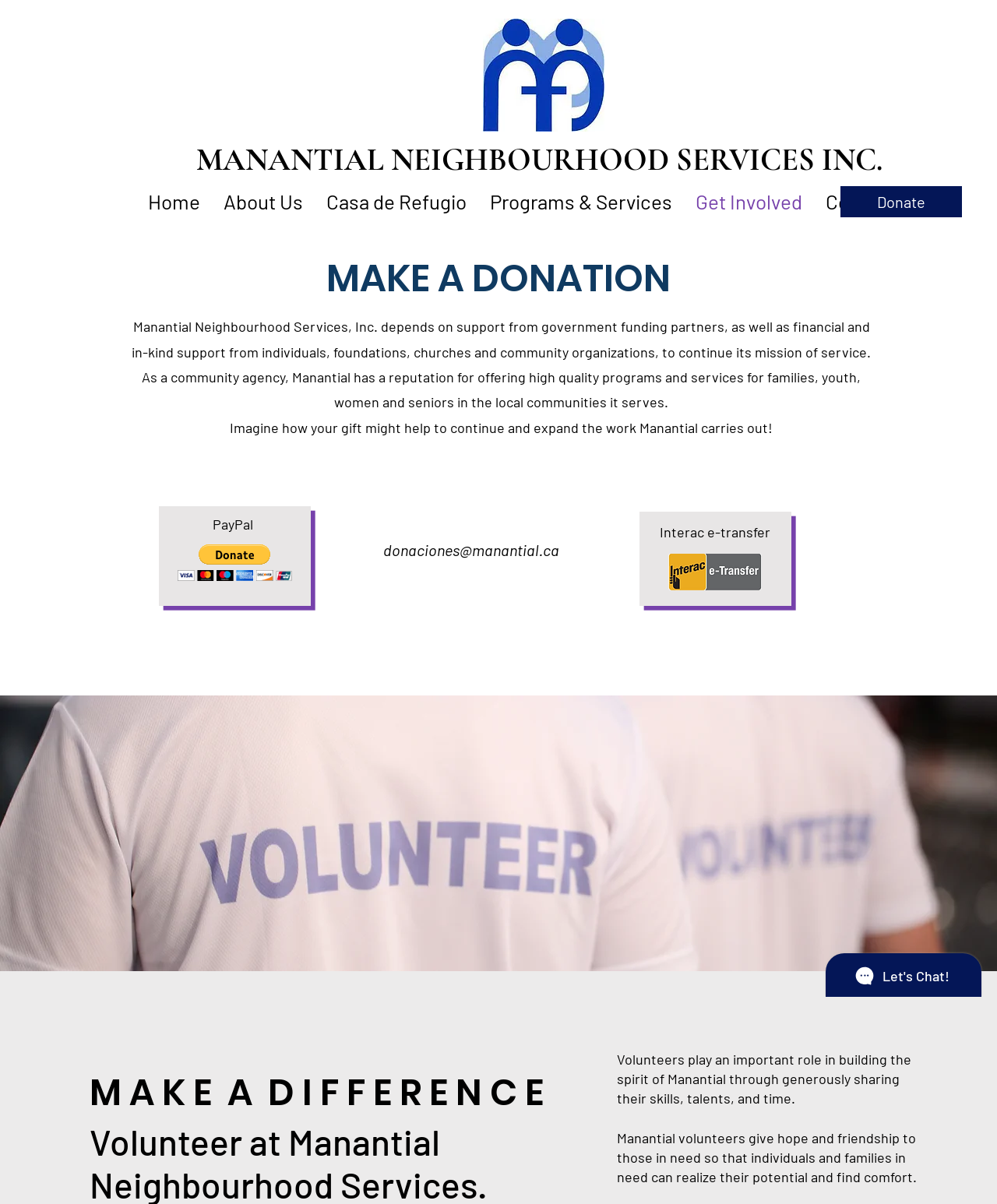Determine the bounding box coordinates for the clickable element to execute this instruction: "Send an email to donaciones@manantial.ca". Provide the coordinates as four float numbers between 0 and 1, i.e., [left, top, right, bottom].

[0.384, 0.449, 0.561, 0.465]